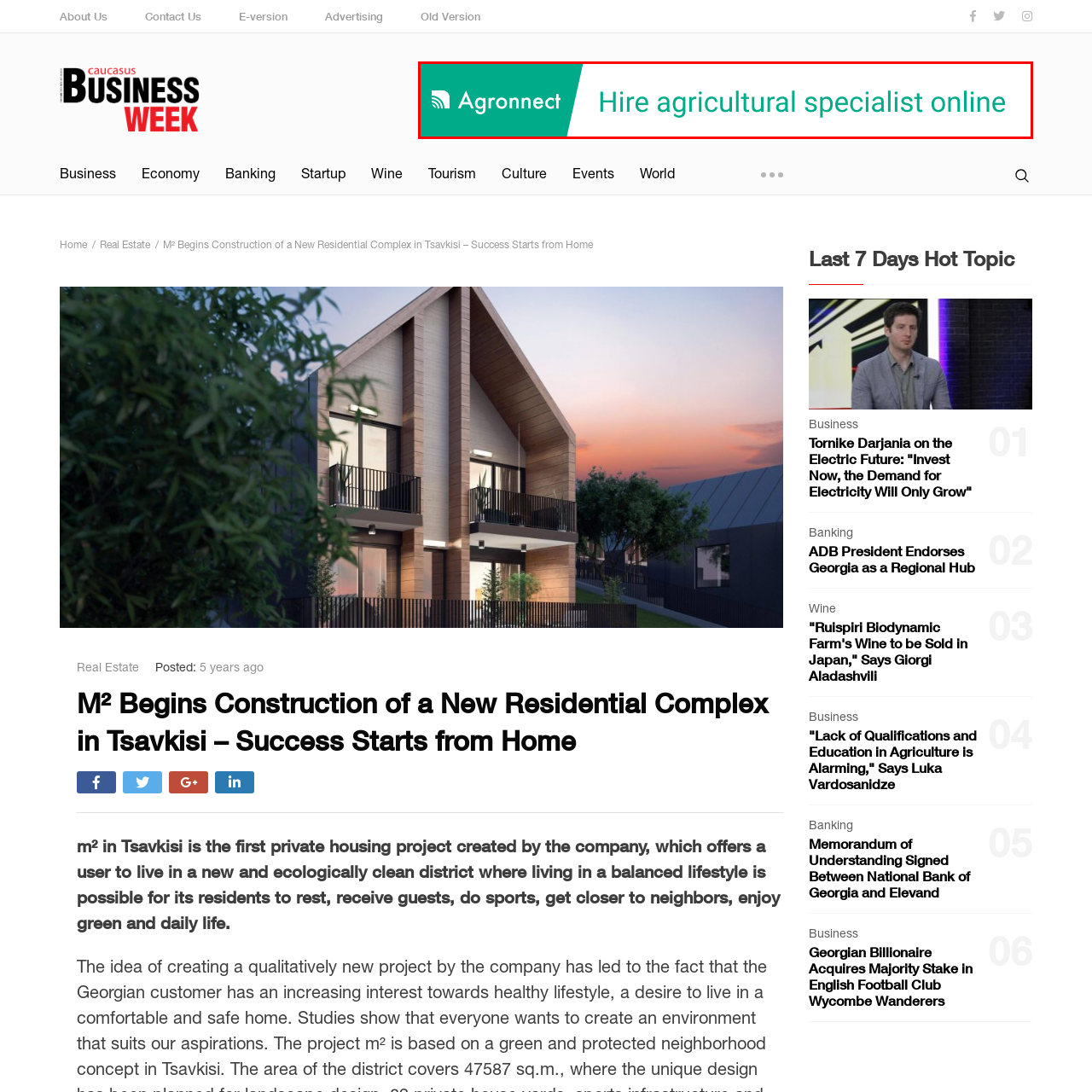Examine the contents within the red bounding box and respond with a single word or phrase: What is symbolized by the stylized depiction in the Agronnect logo?

Connectivity